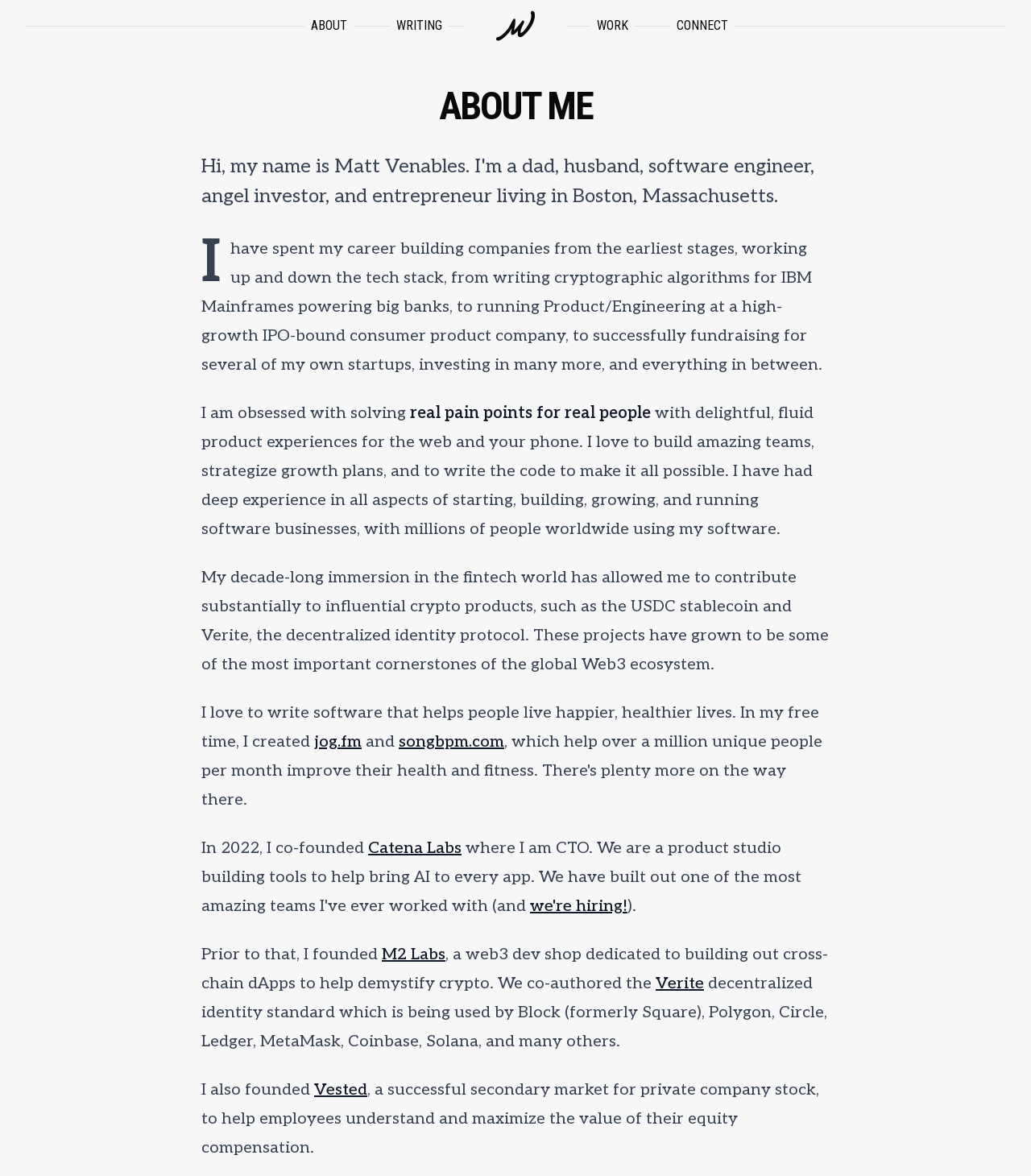What is the profession of the person described?
Using the image, elaborate on the answer with as much detail as possible.

Based on the text, the person is described as a 'software engineer' and has experience in building companies, working on tech stacks, and running product/engineering at a high-growth IPO-bound consumer product company.